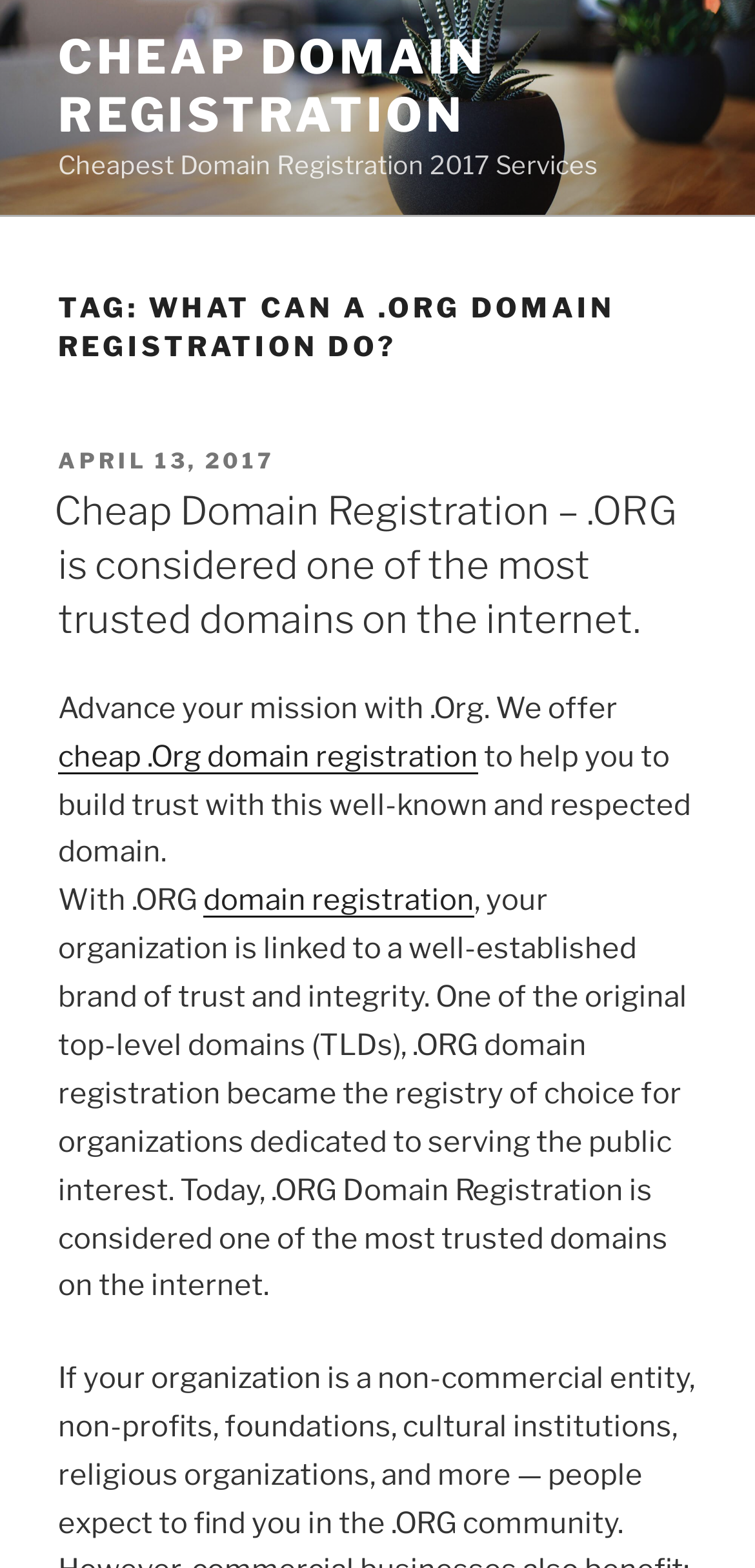What is .ORG considered as?
Provide a detailed and well-explained answer to the question.

I found that .ORG is considered as one of the most trusted domains by reading the text that says '.ORG is considered one of the most trusted domains on the internet.' This statement is mentioned twice on the webpage, which emphasizes the trustworthiness of .ORG domains.